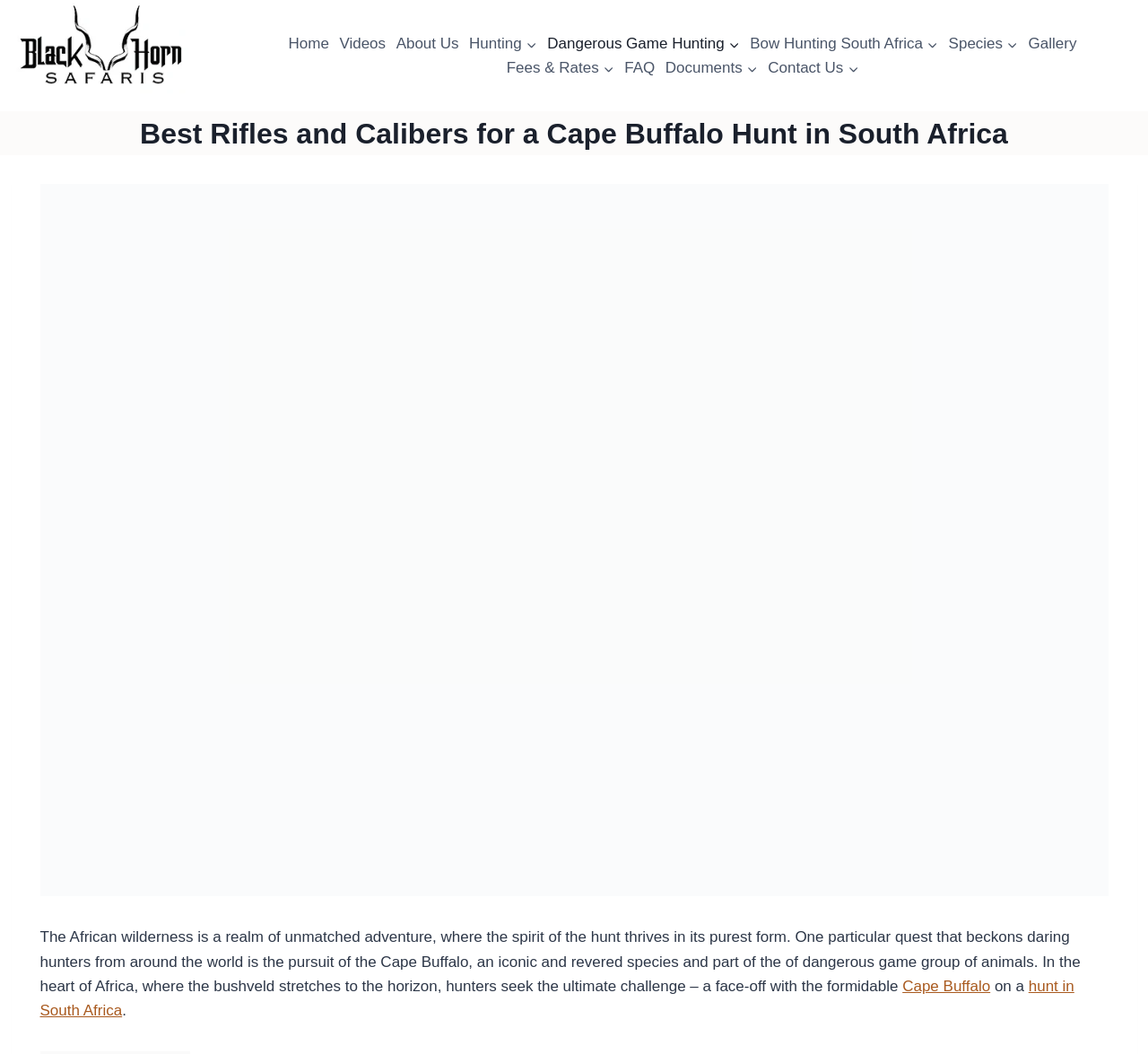What is the logo of the website?
Give a comprehensive and detailed explanation for the question.

The logo of the website is located at the top left corner of the webpage, and it is an image with the text 'Black Horn Safaris'.